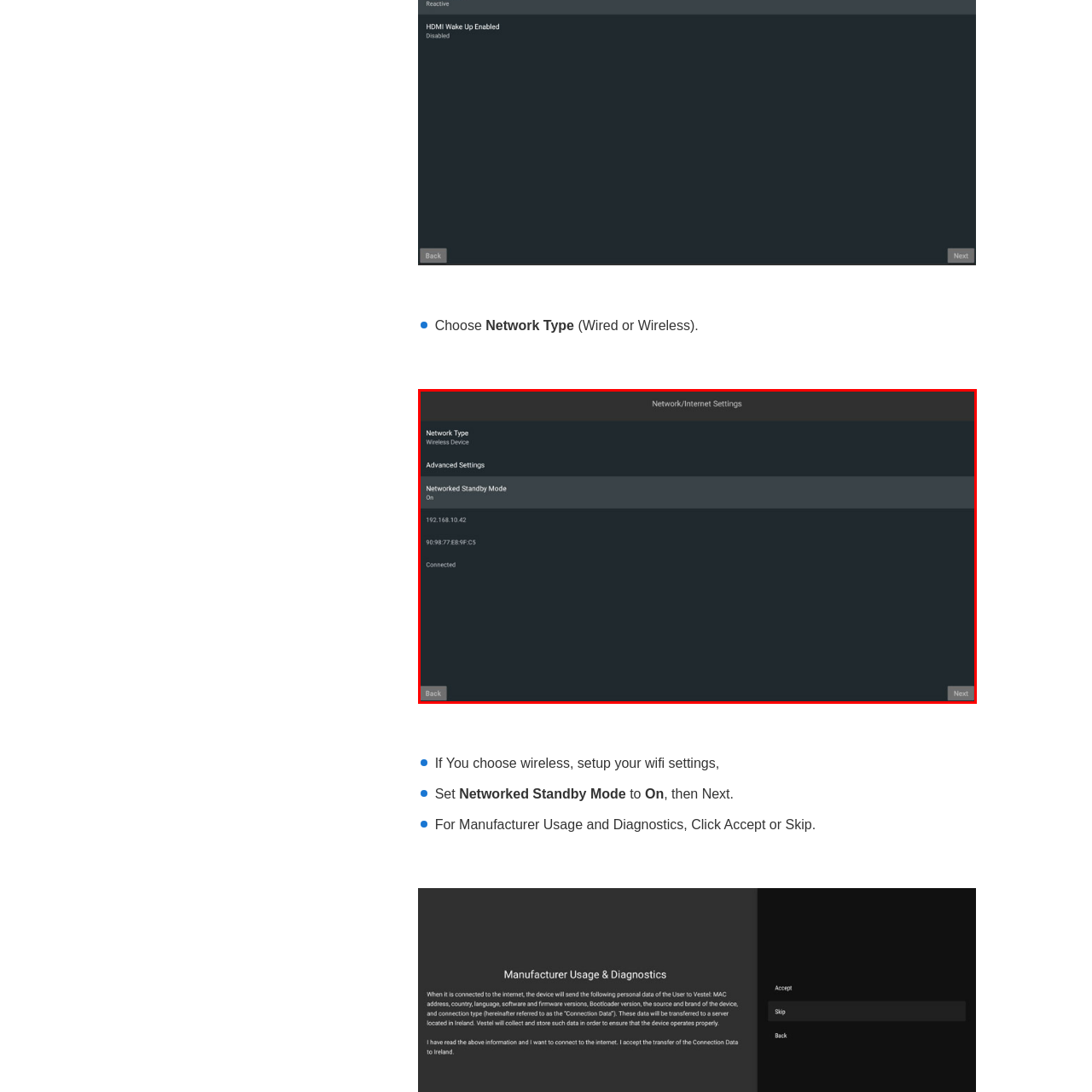What is the status of Networked Standby Mode?
Consider the portion of the image within the red bounding box and answer the question as detailed as possible, referencing the visible details.

The status of Networked Standby Mode can be found in the 'Advanced Settings' section, where it is indicated as 'On' next to the option.